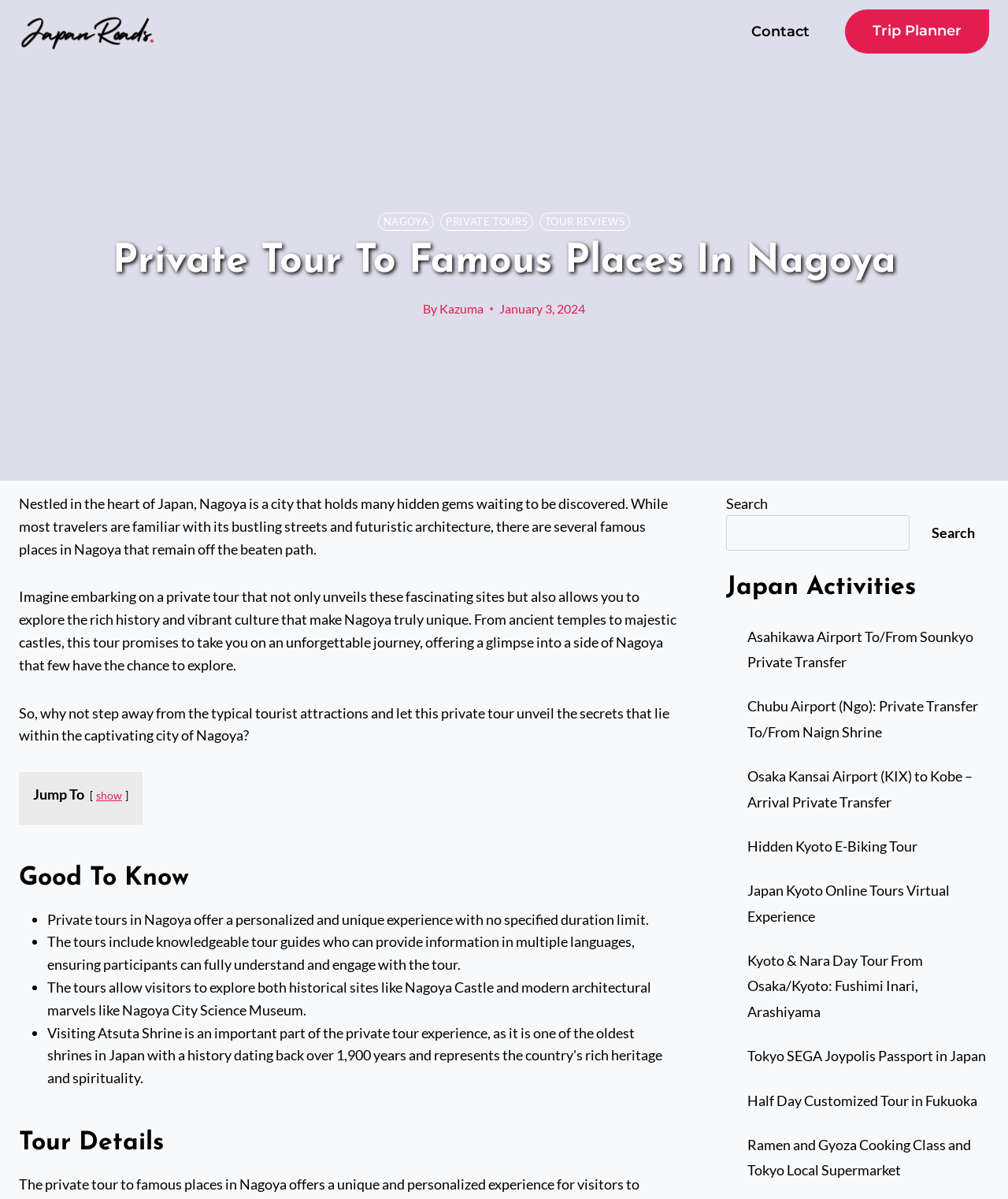Specify the bounding box coordinates for the region that must be clicked to perform the given instruction: "Learn about 'Good To Know'".

[0.019, 0.719, 0.671, 0.747]